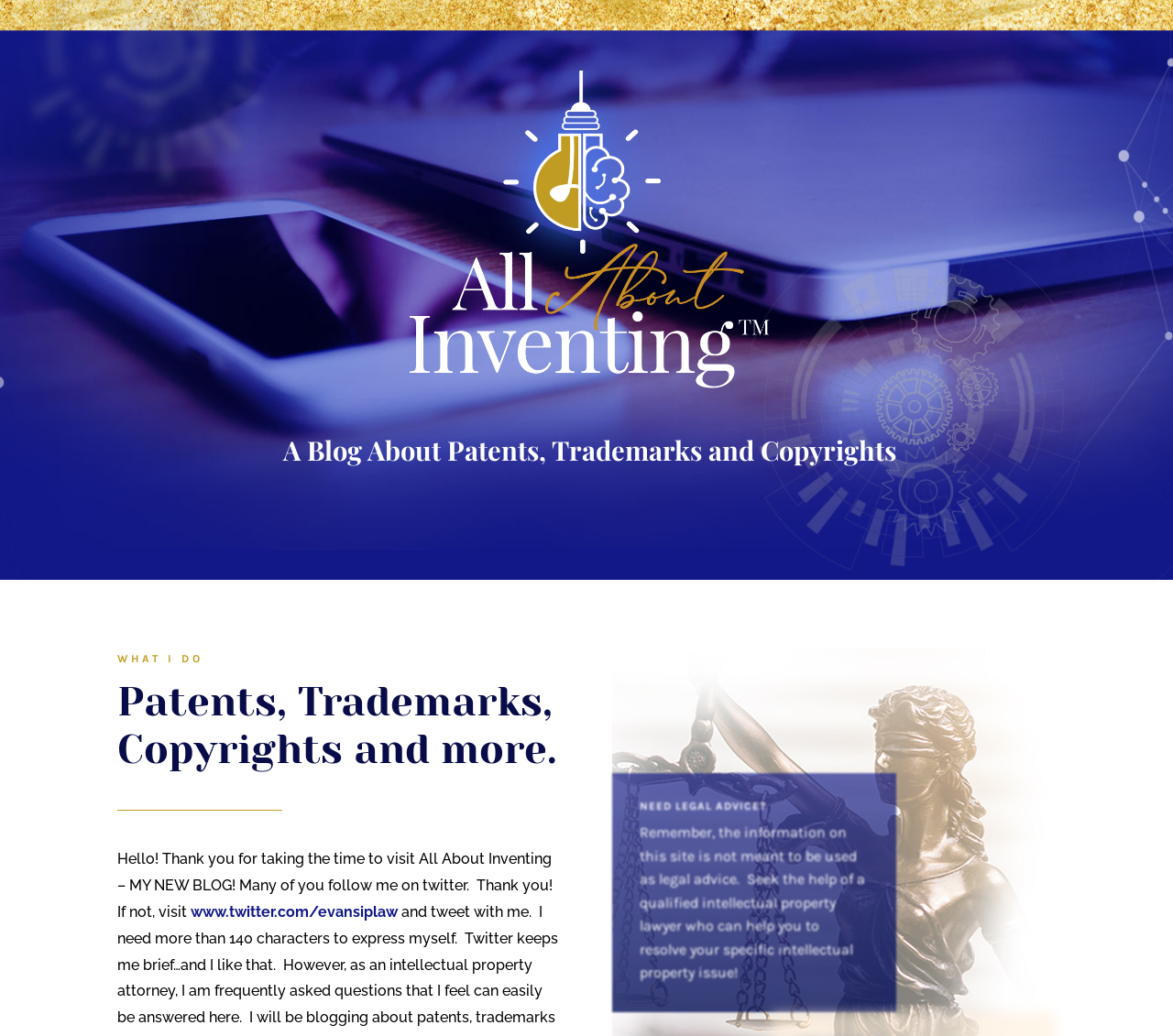Provide a brief response to the question below using one word or phrase:
What type of legal advice is mentioned on the website?

Intellectual property